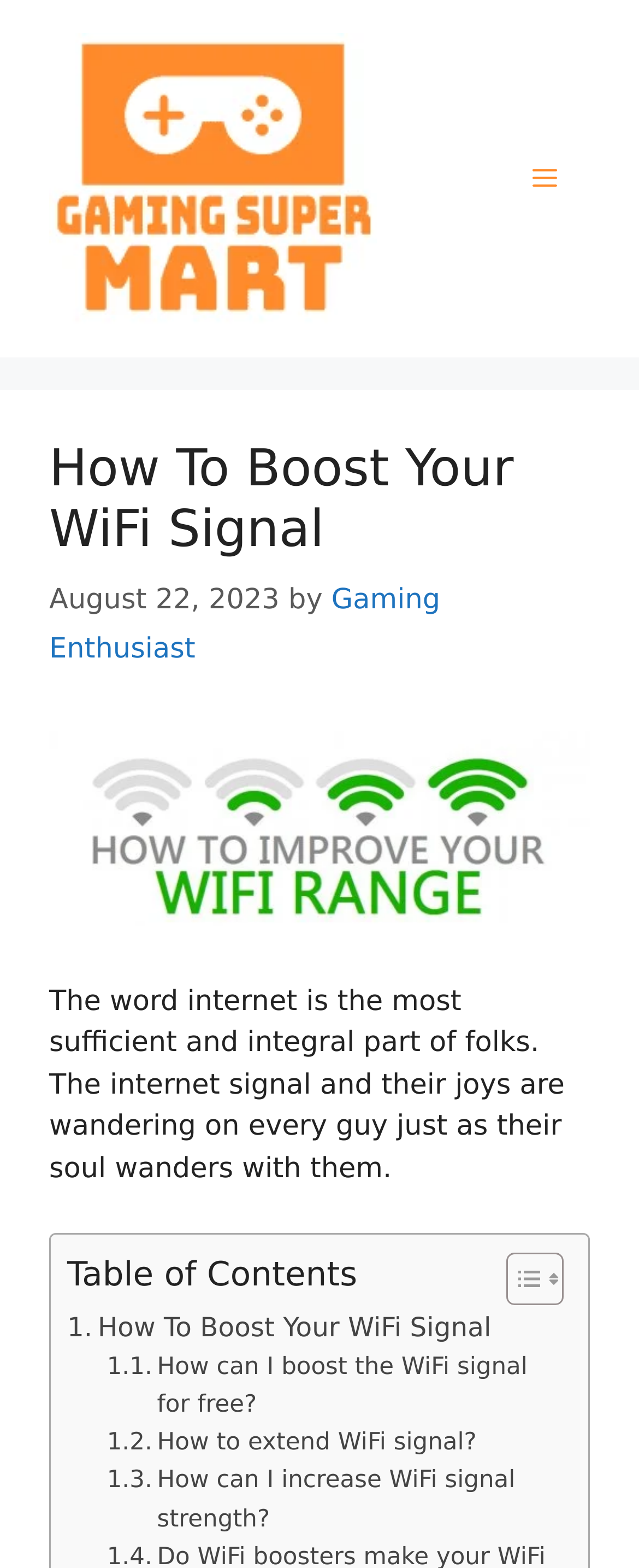Answer the following query concisely with a single word or phrase:
What is the topic of the webpage?

WiFi signal